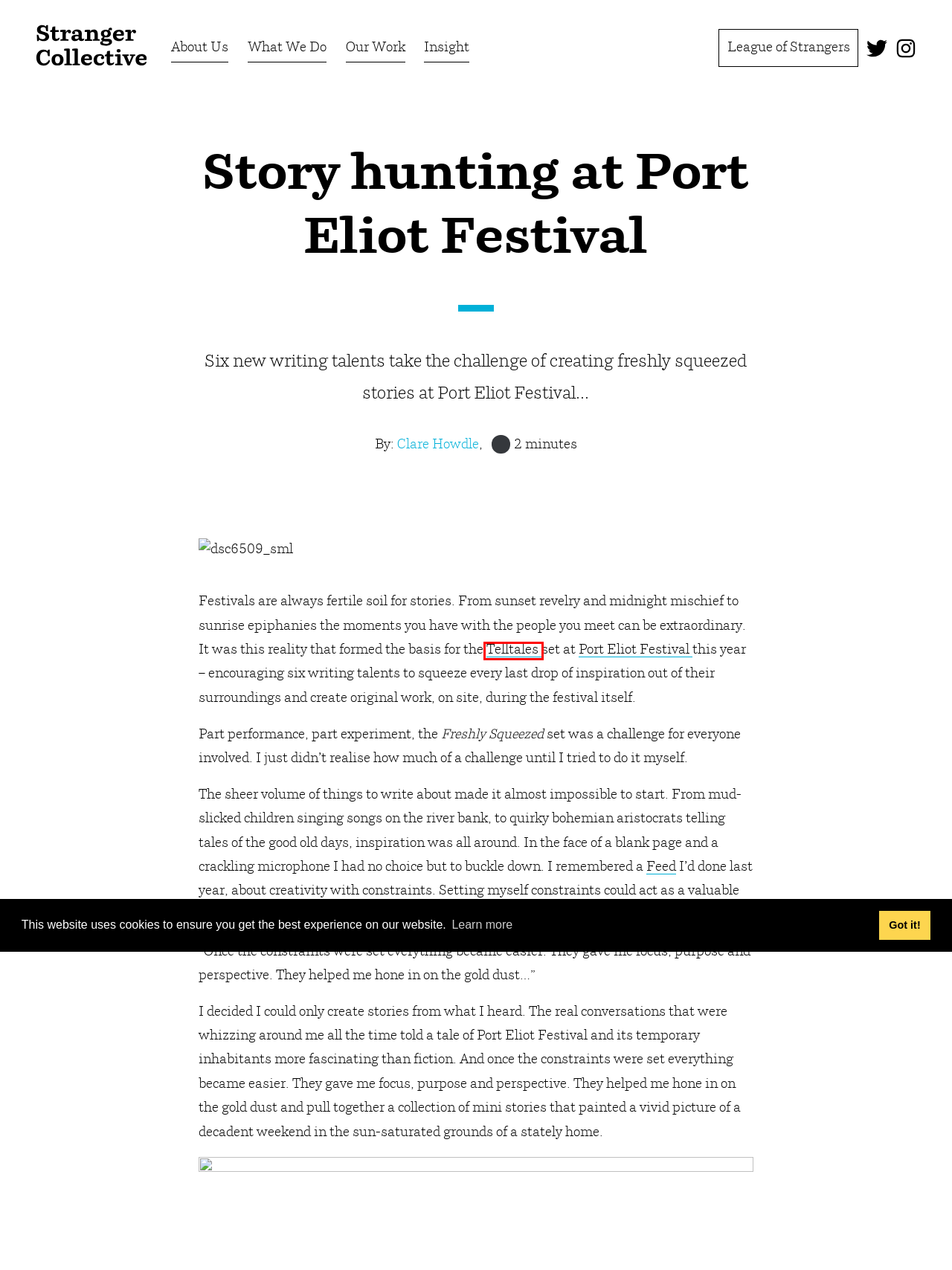Inspect the screenshot of a webpage with a red rectangle bounding box. Identify the webpage description that best corresponds to the new webpage after clicking the element inside the bounding box. Here are the candidates:
A. Stranger Collective - About Us
B. Clare Howdle, Author at Stranger Collective
C. What are cookies? | Cookies & You
D. Telltales – Falmouth – A group for Writers and Listeners in Falmouth, Cornwall, Southwest England
E. Stranger Collective - Our Work
F. Stranger Collective - League of Strangers
G. Stranger Collective
H. Insight Archives — Stranger Collective

D